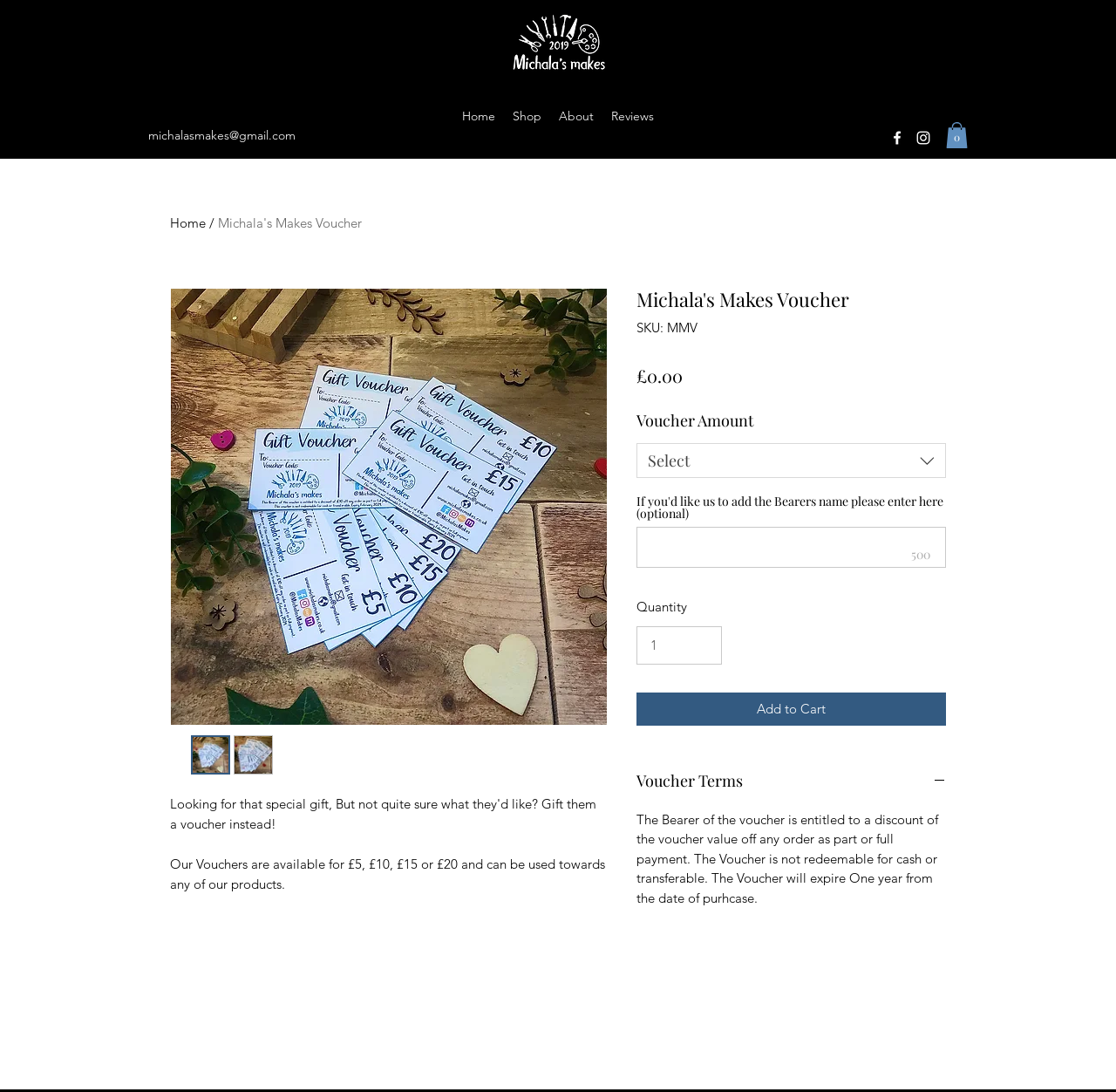Given the element description, predict the bounding box coordinates in the format (top-left x, top-left y, bottom-right x, bottom-right y). Make sure all values are between 0 and 1. Here is the element description: About

[0.493, 0.094, 0.539, 0.118]